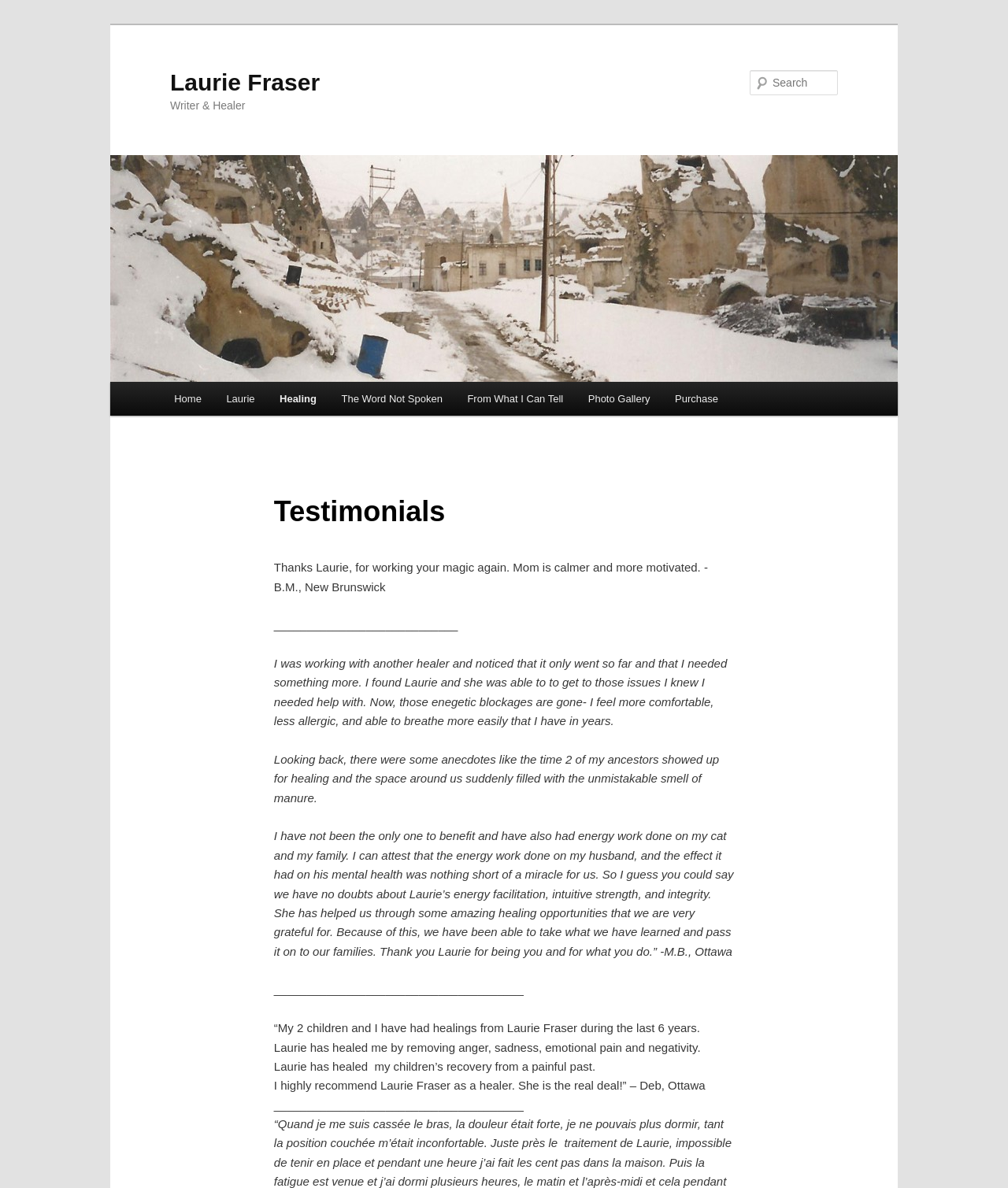Please provide the bounding box coordinates in the format (top-left x, top-left y, bottom-right x, bottom-right y). Remember, all values are floating point numbers between 0 and 1. What is the bounding box coordinate of the region described as: Laurie Fraser

[0.169, 0.058, 0.317, 0.08]